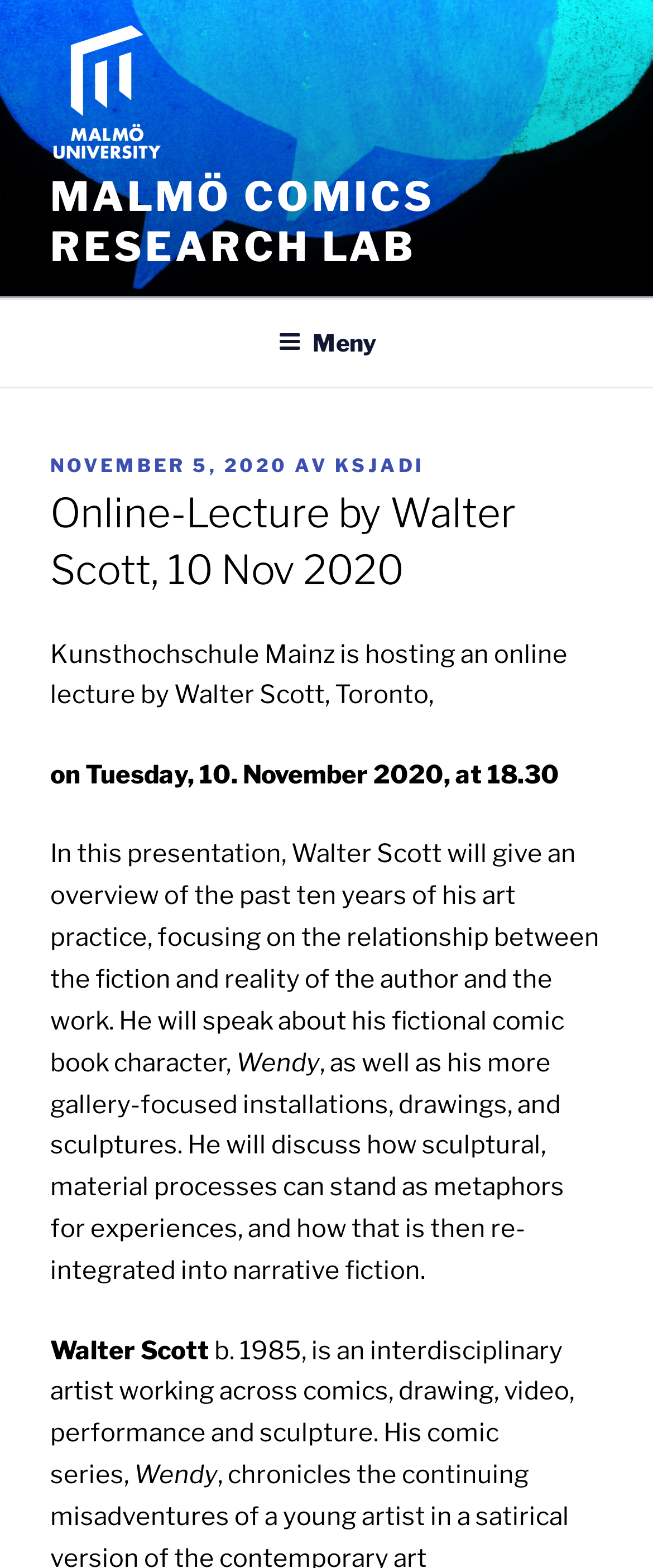Describe the entire webpage, focusing on both content and design.

The webpage appears to be an event page for an online lecture by Walter Scott, hosted by Malmö Comics Research Lab. At the top-left corner, there is a link to Malmö Comics Research Lab, accompanied by a small image with the same name. Next to it, there is a larger link with the same text, "MALMÖ COMICS RESEARCH LAB".

Below these links, there is a navigation menu labeled "Toppmeny" that spans the entire width of the page. Within this menu, there is a button labeled "Meny" that, when expanded, reveals a dropdown menu.

The main content of the page is divided into sections. The first section has a header with the title "Online-Lecture by Walter Scott, 10 Nov 2020". Below the title, there are three lines of text: "PUBLICERAT", a link to "NOVEMBER 5, 2020", and the text "AV". The link to "NOVEMBER 5, 2020" also contains a time element.

The next section of the page contains a brief description of the online lecture, which is hosted by Kunsthochschule Mainz. The description is divided into four paragraphs, detailing the topic of the lecture, the speaker's background, and the content of the presentation. The text is arranged in a single column, with no images or other elements interrupting the flow of text.

Throughout the page, there are no other images or UI elements besides the links, navigation menu, and text. The overall layout is simple and easy to follow, with a clear hierarchy of information.